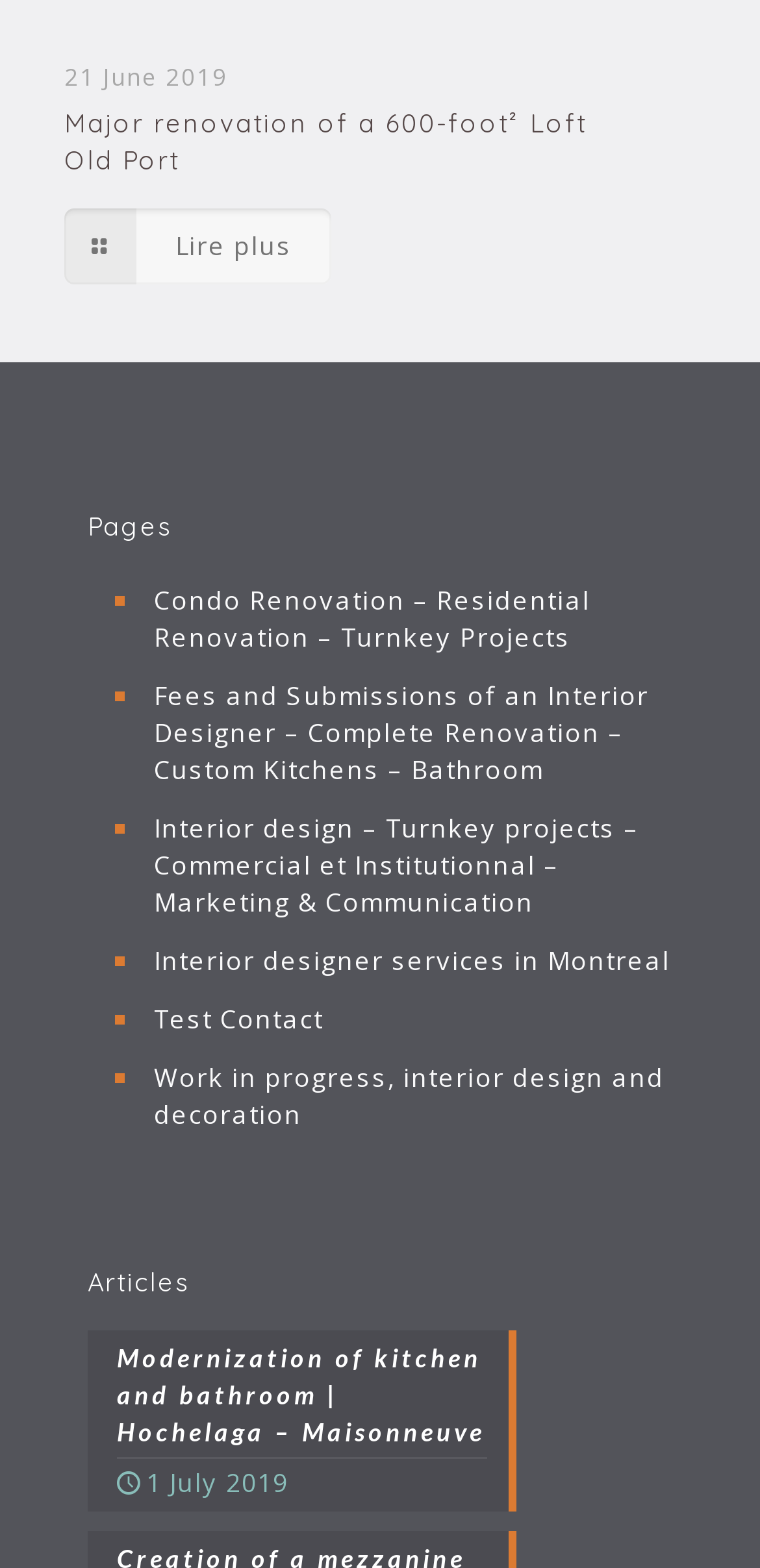What is the purpose of the 'Lire plus' link?
Please provide a comprehensive answer based on the information in the image.

The 'Lire plus' link is likely used to read more about the major renovation project of the 600-foot² Loft Old Port, as it is placed below the heading of the project.